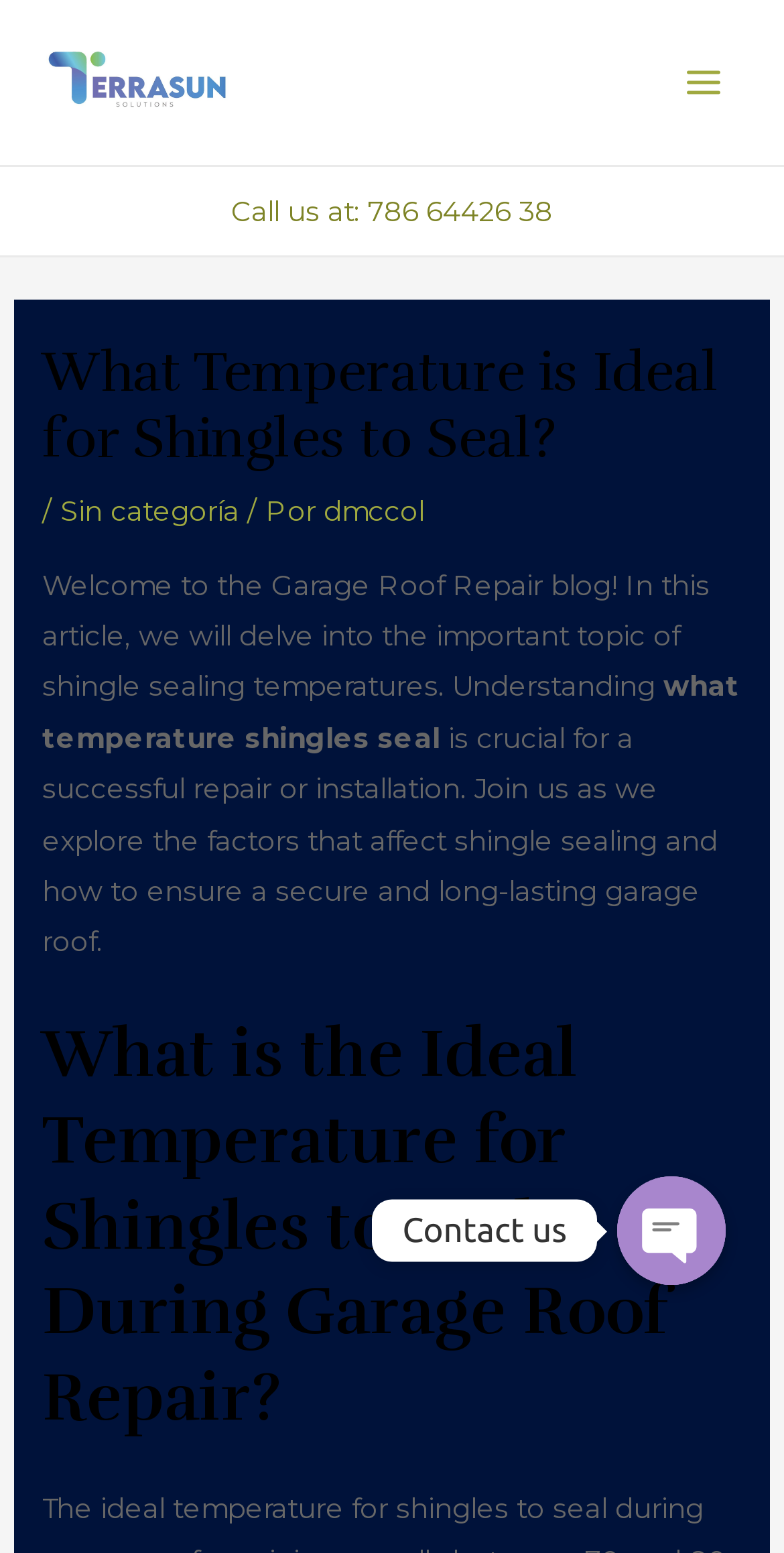Using the information in the image, could you please answer the following question in detail:
What is the topic of the article on this webpage?

I determined the topic by reading the static text element that says 'Welcome to the Garage Roof Repair blog! In this article, we will delve into the important topic of shingle sealing temperatures.'.